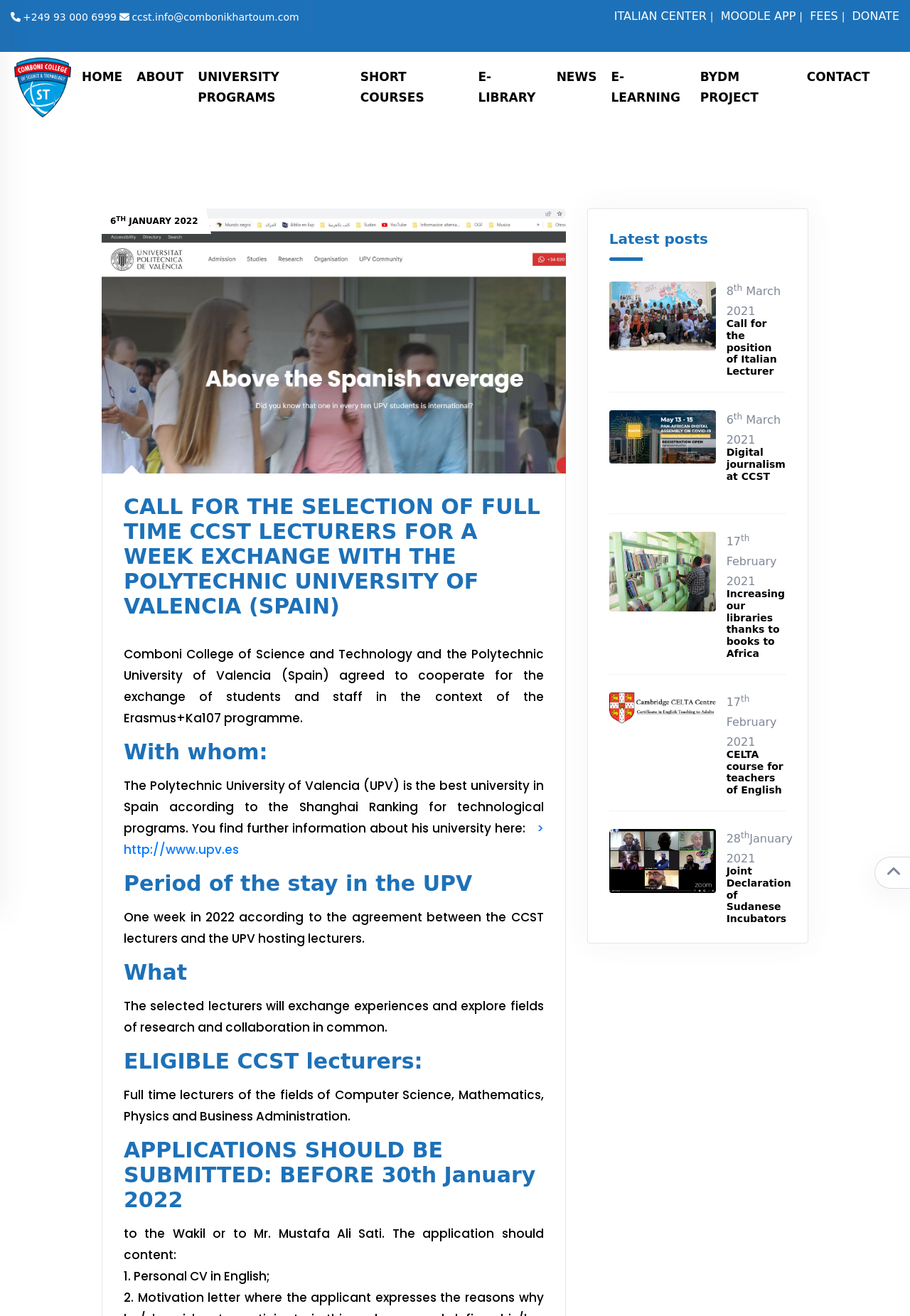Provide the bounding box coordinates of the UI element that matches the description: "alt="التجميع الرقمي الإفريقي حول CoVID-19"".

[0.669, 0.312, 0.786, 0.352]